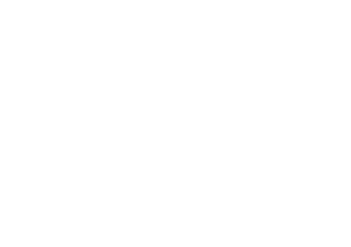Respond to the following question with a brief word or phrase:
When was the article published?

Recently